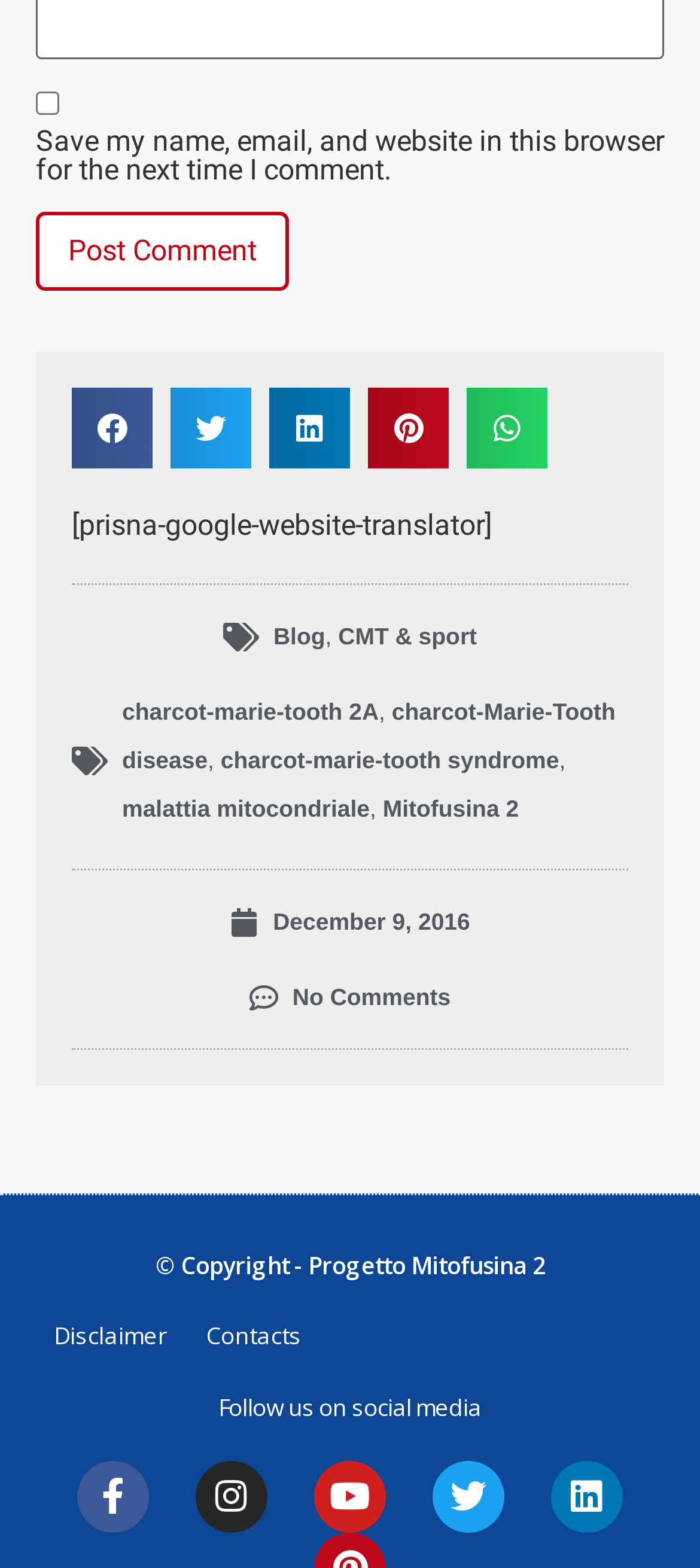How many links are available in the top menu? Look at the image and give a one-word or short phrase answer.

3